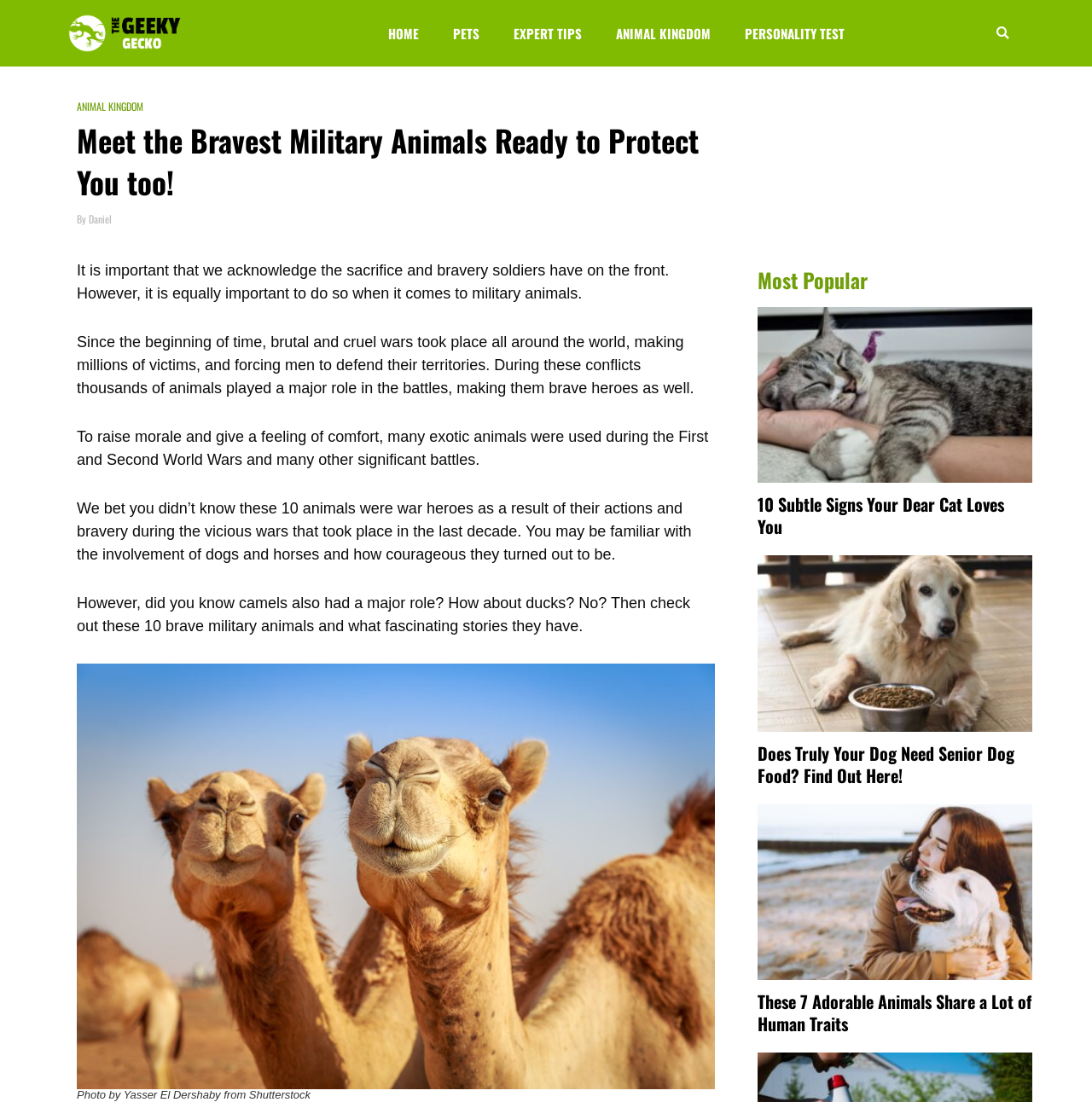Find the bounding box coordinates of the clickable area that will achieve the following instruction: "Read more about CBS8 – Firefighters mental health a concern with strain of wildfires, COVID-19 and civil unrest".

None